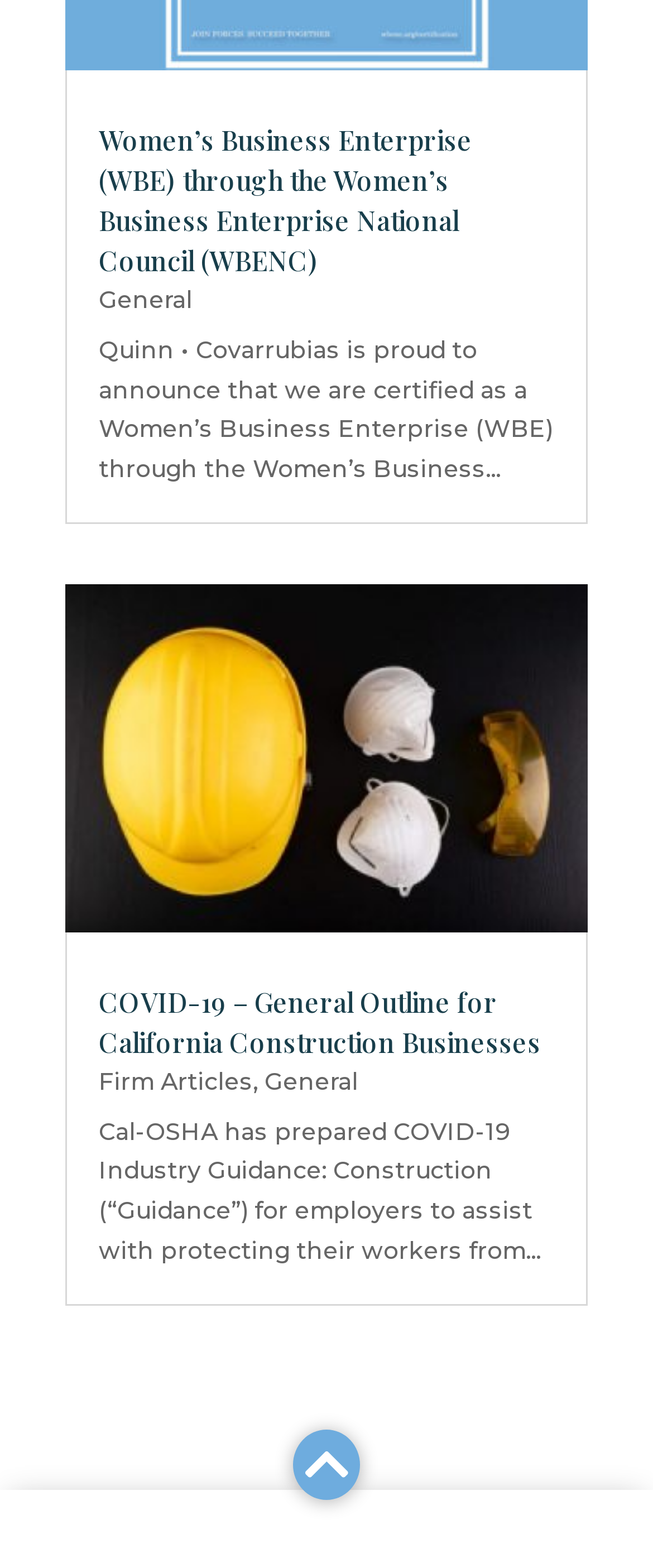How many links are there in the article section?
Look at the screenshot and give a one-word or phrase answer.

4